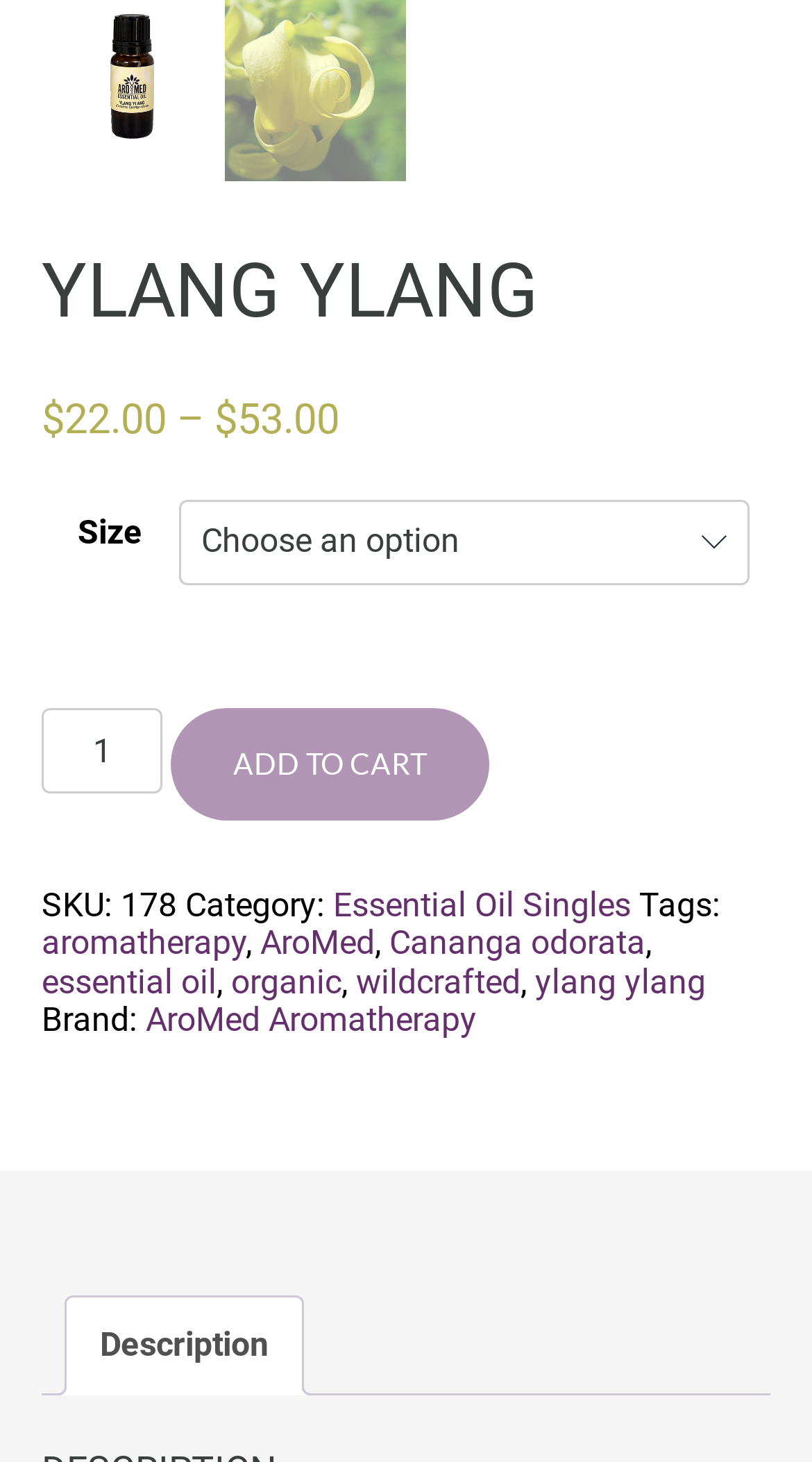Can you specify the bounding box coordinates for the region that should be clicked to fulfill this instruction: "Add to cart".

[0.21, 0.484, 0.603, 0.561]